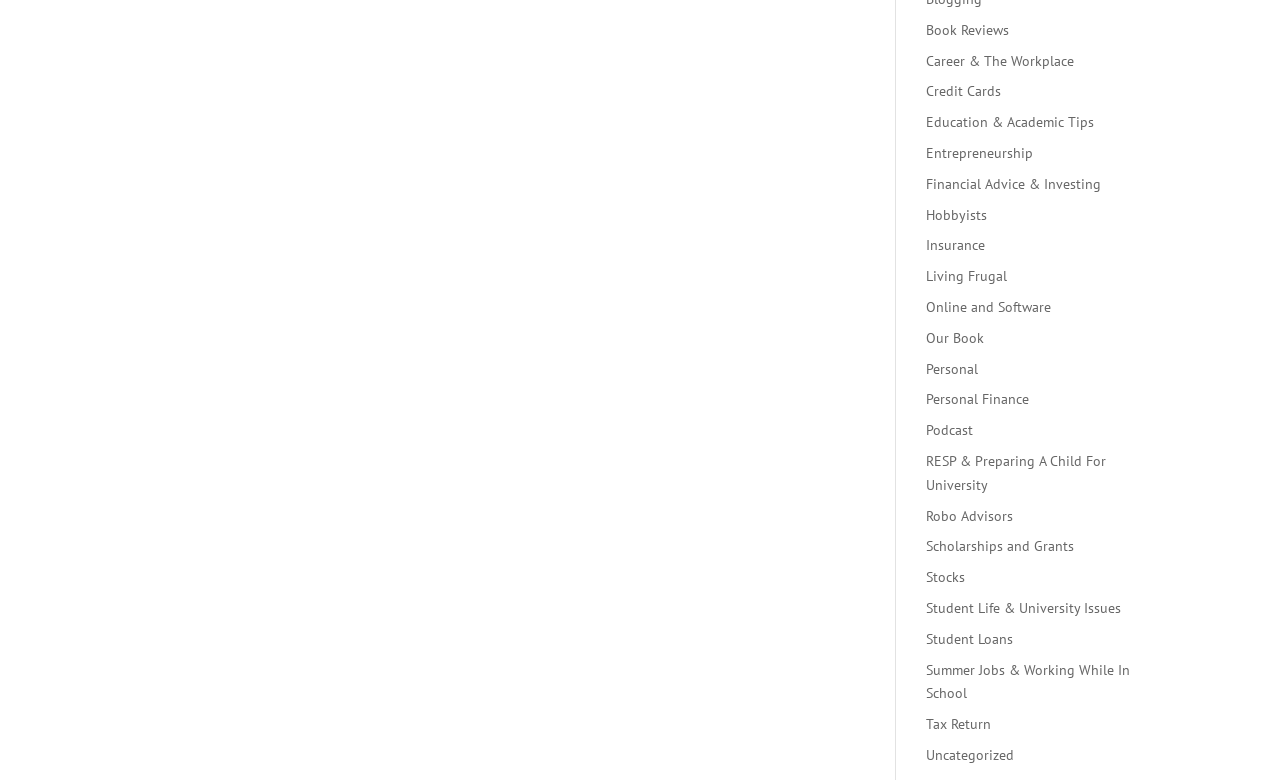Determine the bounding box coordinates for the UI element with the following description: "Basket". The coordinates should be four float numbers between 0 and 1, represented as [left, top, right, bottom].

None